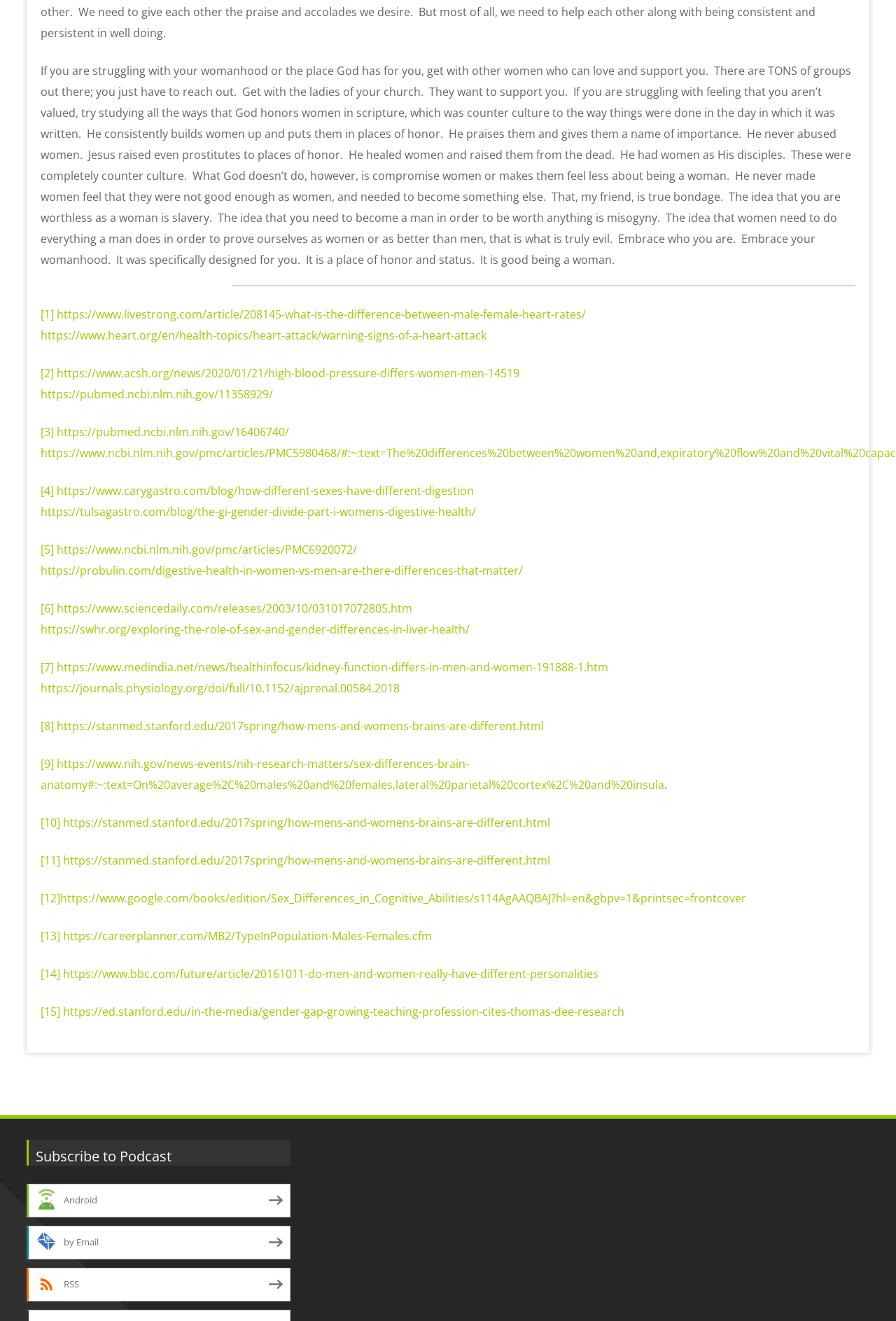Based on the element description "alt="Sneha Talanakr"", predict the bounding box coordinates of the UI element.

None